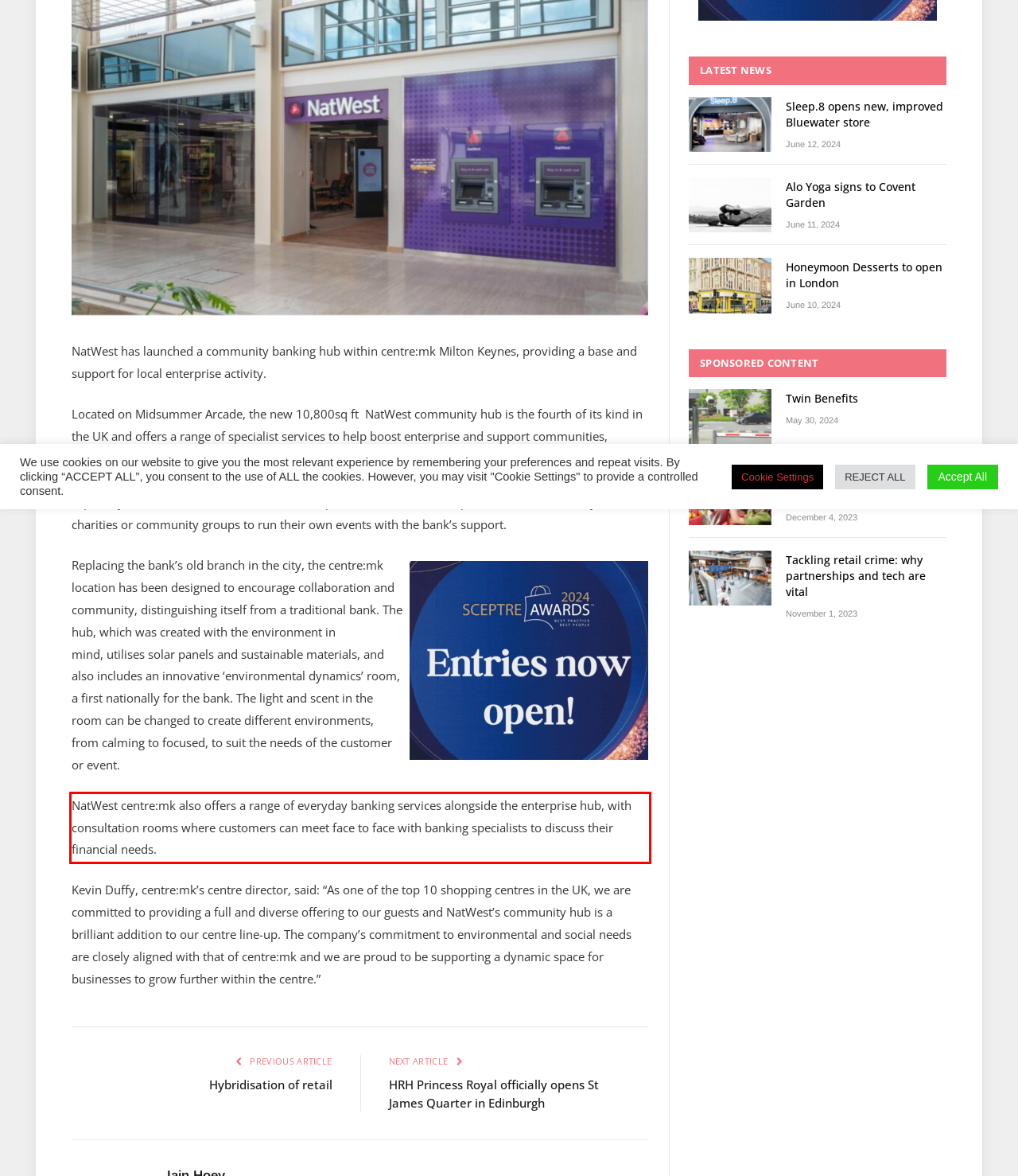Please perform OCR on the UI element surrounded by the red bounding box in the given webpage screenshot and extract its text content.

NatWest centre:mk also offers a range of everyday banking services alongside the enterprise hub, with consultation rooms where customers can meet face to face with banking specialists to discuss their financial needs.